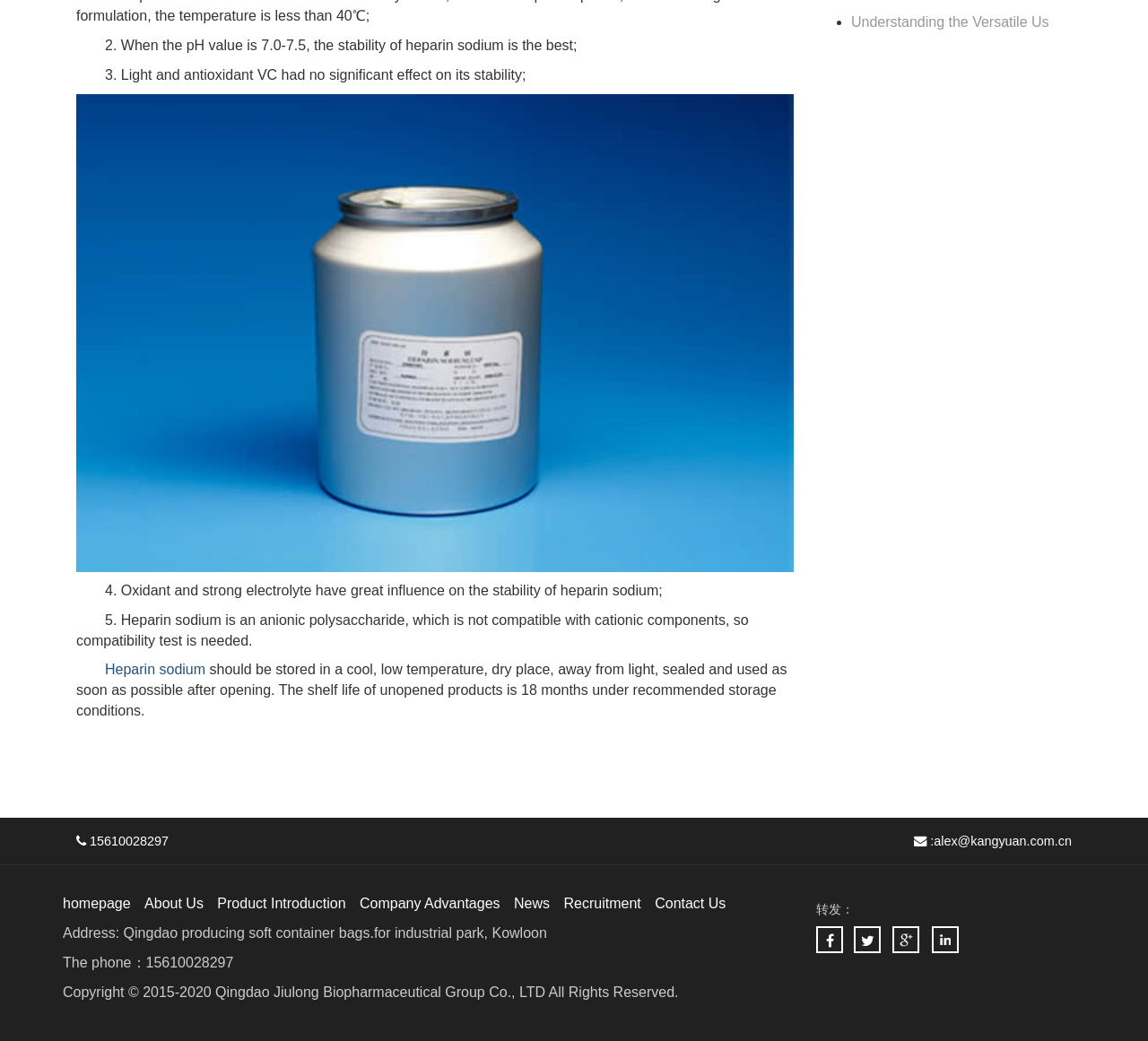Locate the UI element that matches the description alt="Heparin sodium note introduction!" in the webpage screenshot. Return the bounding box coordinates in the format (top-left x, top-left y, bottom-right x, bottom-right y), with values ranging from 0 to 1.

[0.066, 0.311, 0.691, 0.325]